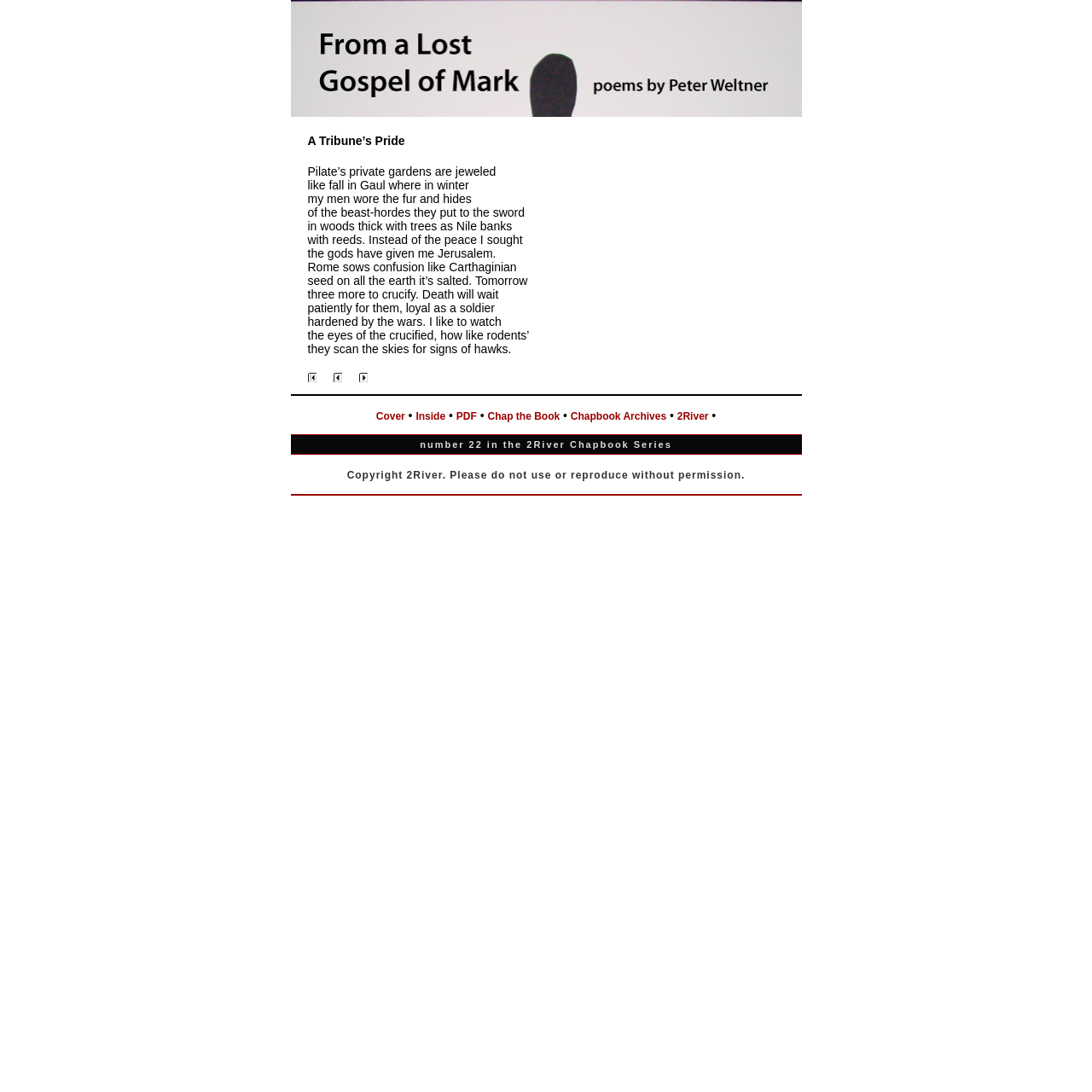Respond with a single word or phrase to the following question: What is the speaker's occupation?

Soldier